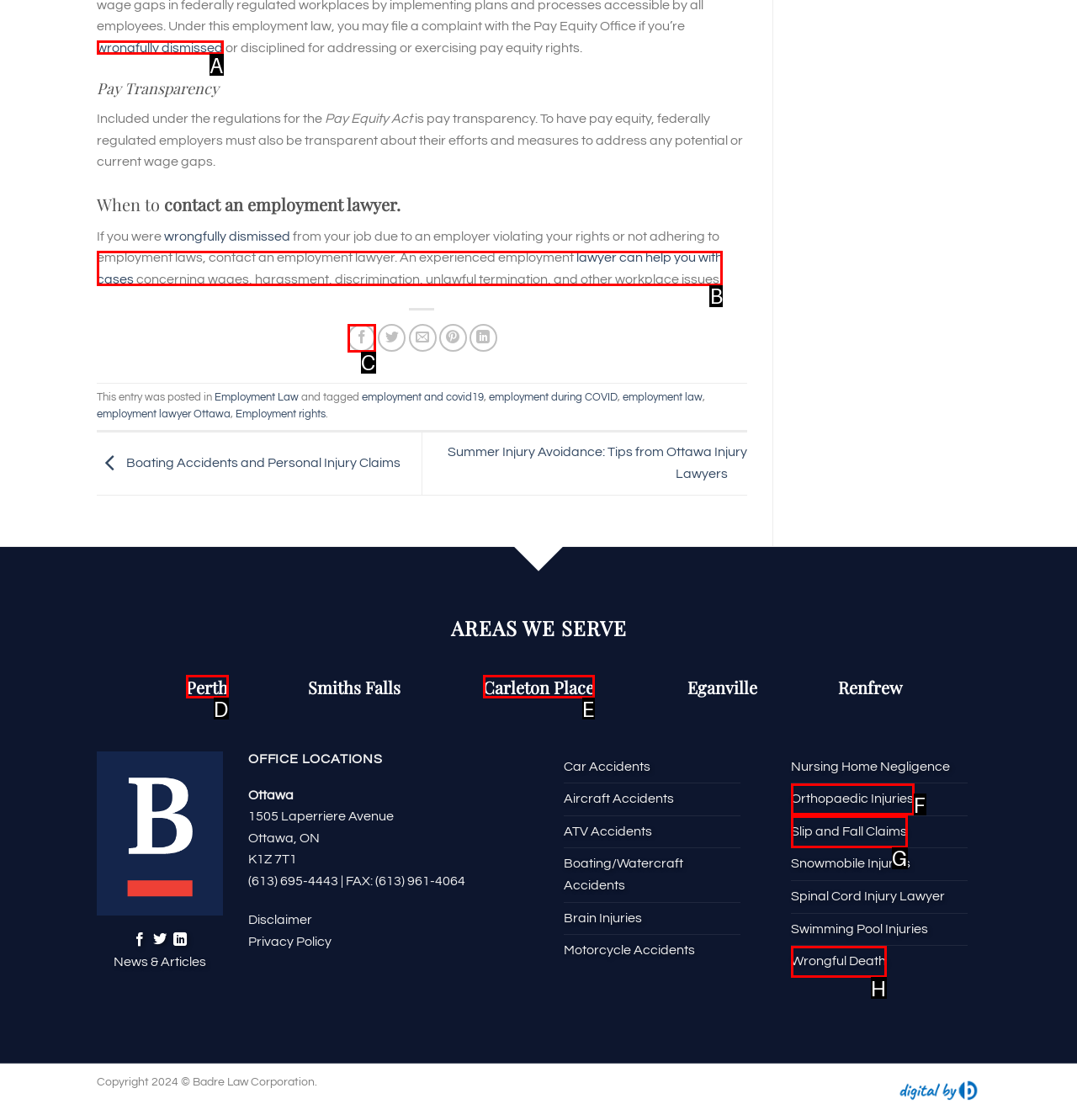Identify the correct UI element to click for this instruction: Contact an employment lawyer
Respond with the appropriate option's letter from the provided choices directly.

B